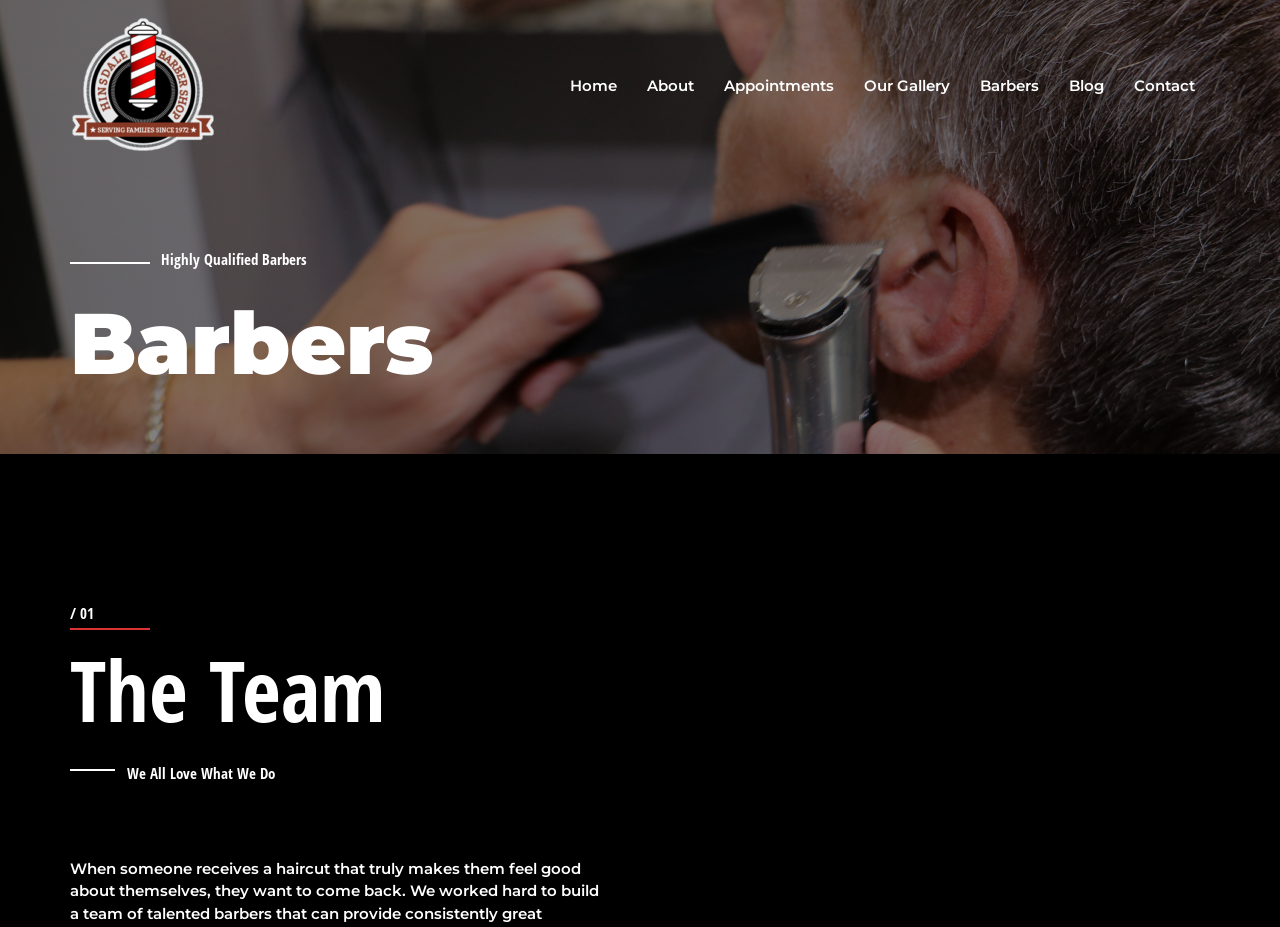How many navigation links are there?
Based on the visual, give a brief answer using one word or a short phrase.

7